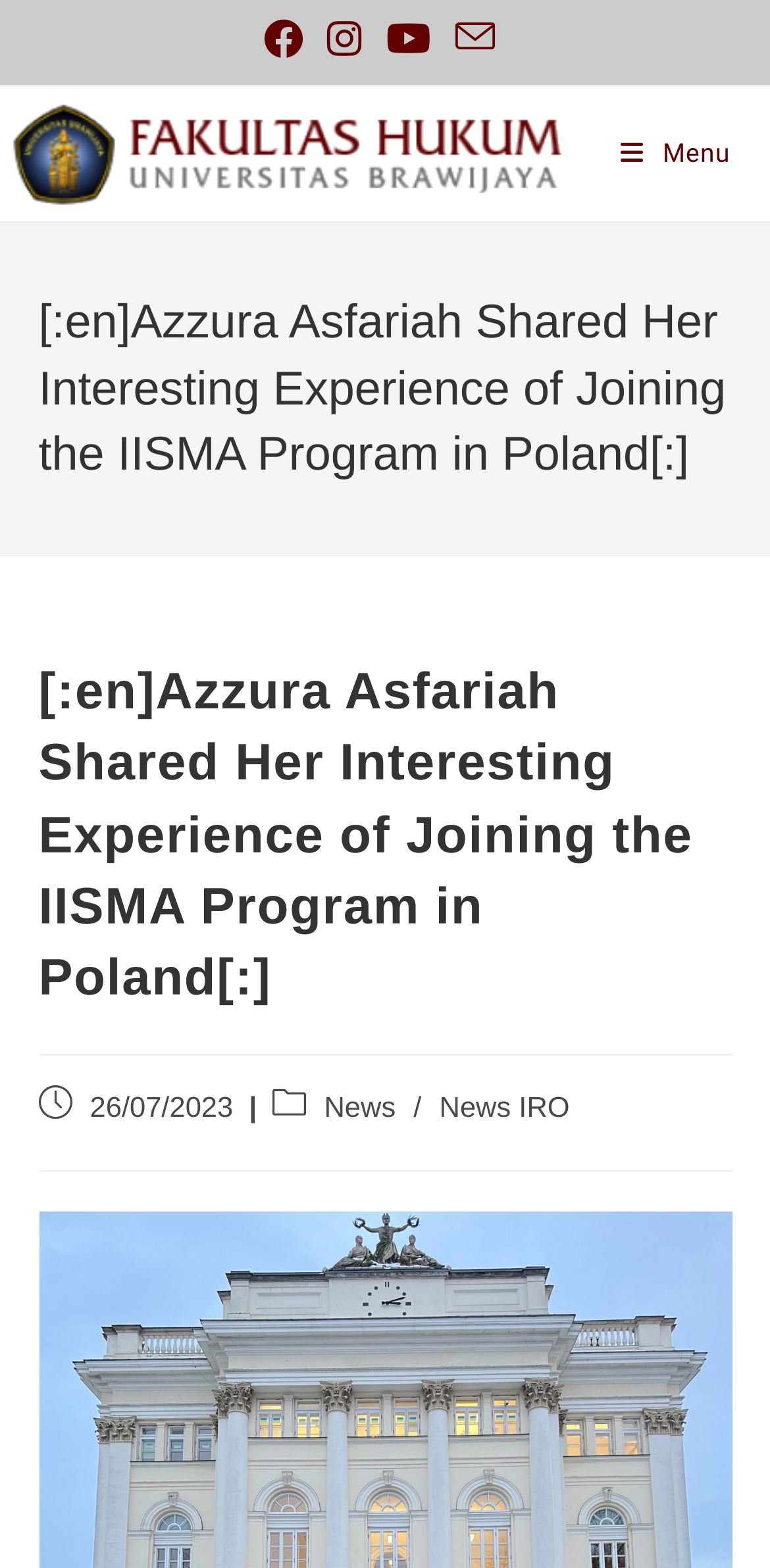Please give a succinct answer using a single word or phrase:
How many social links are available?

4